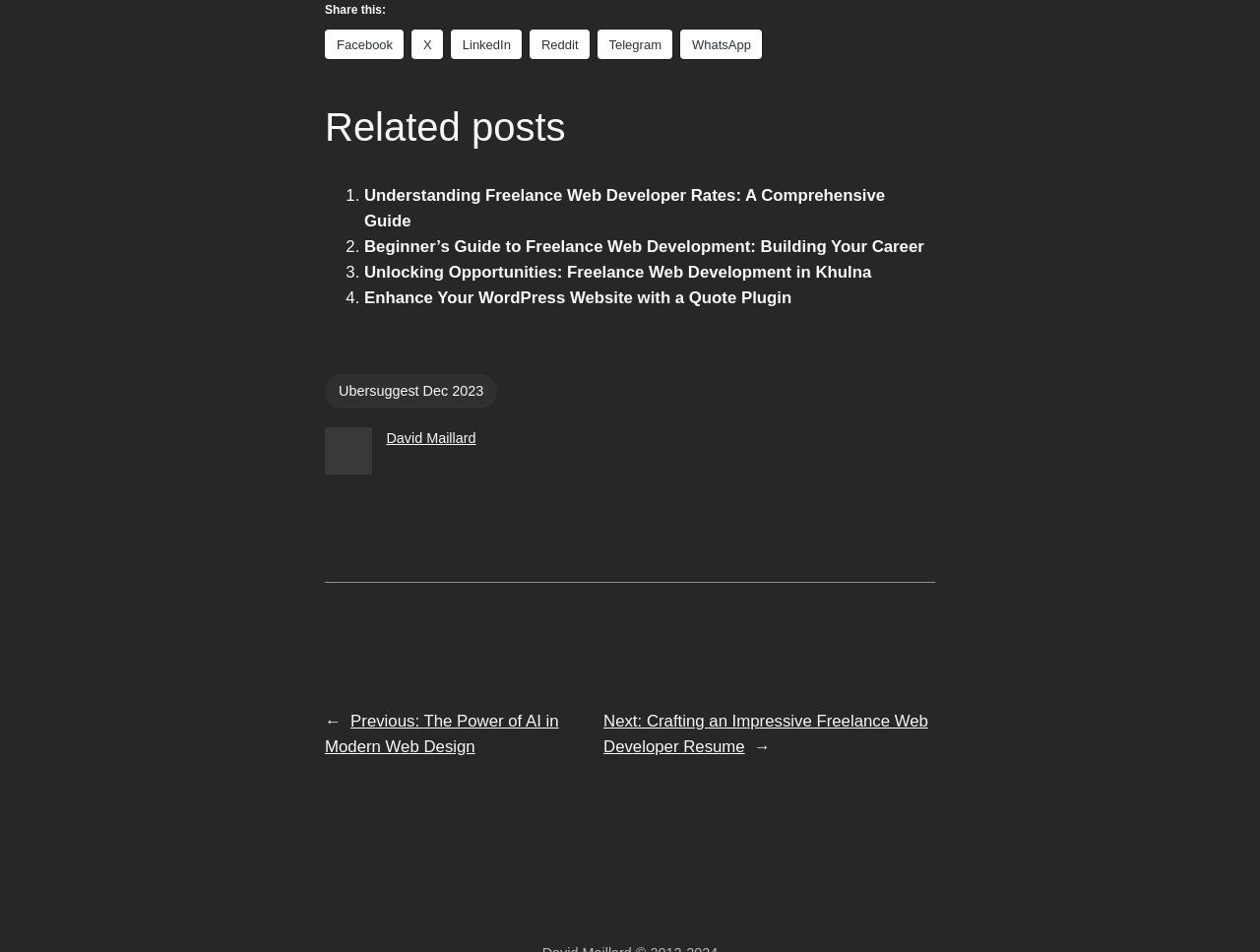Please find the bounding box coordinates of the element that needs to be clicked to perform the following instruction: "follow the link '[2006] ECR I-403'". The bounding box coordinates should be four float numbers between 0 and 1, represented as [left, top, right, bottom].

None